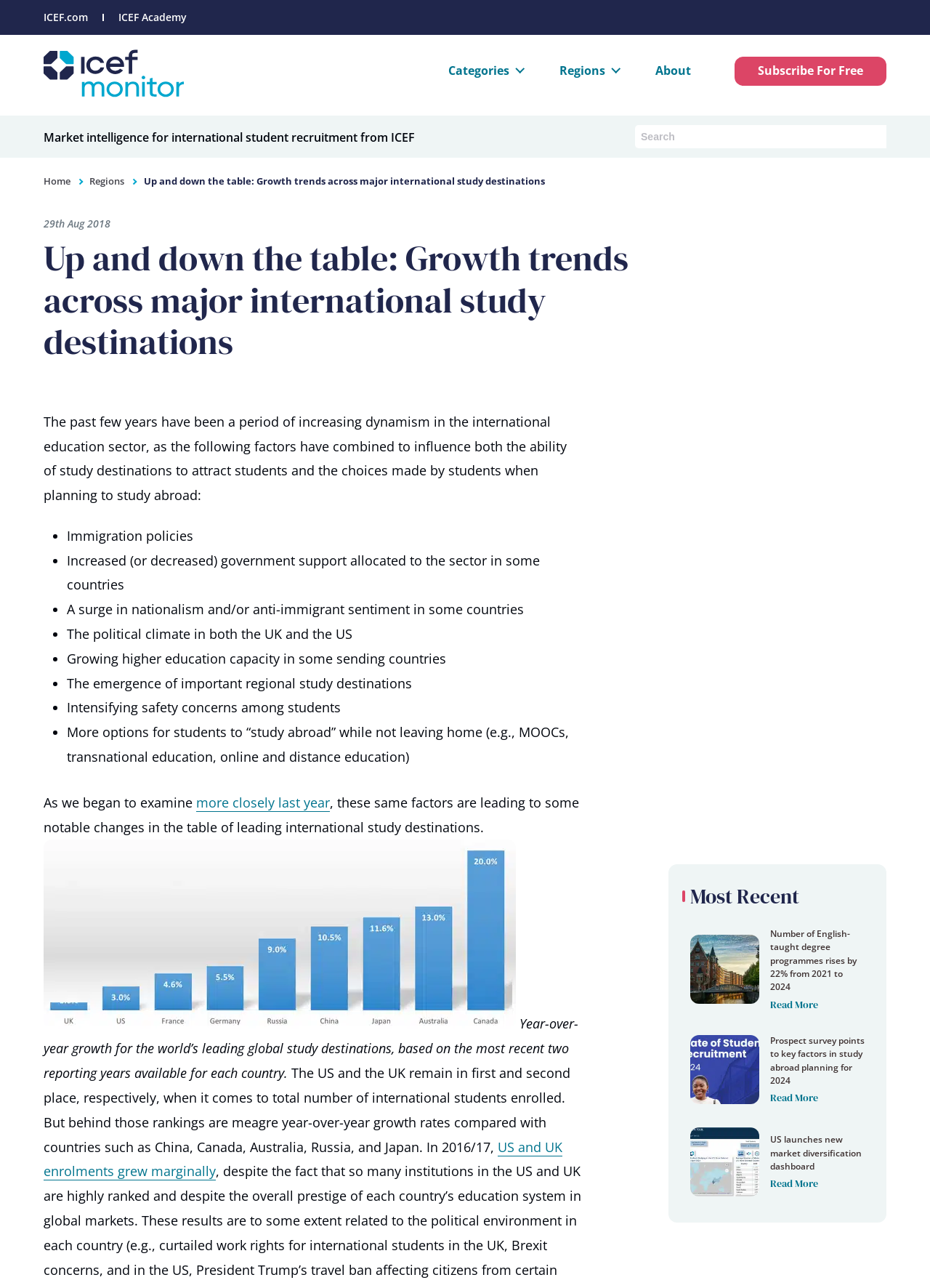Please predict the bounding box coordinates of the element's region where a click is necessary to complete the following instruction: "Search ICEF Monitor articles and podcasts". The coordinates should be represented by four float numbers between 0 and 1, i.e., [left, top, right, bottom].

[0.683, 0.097, 0.93, 0.115]